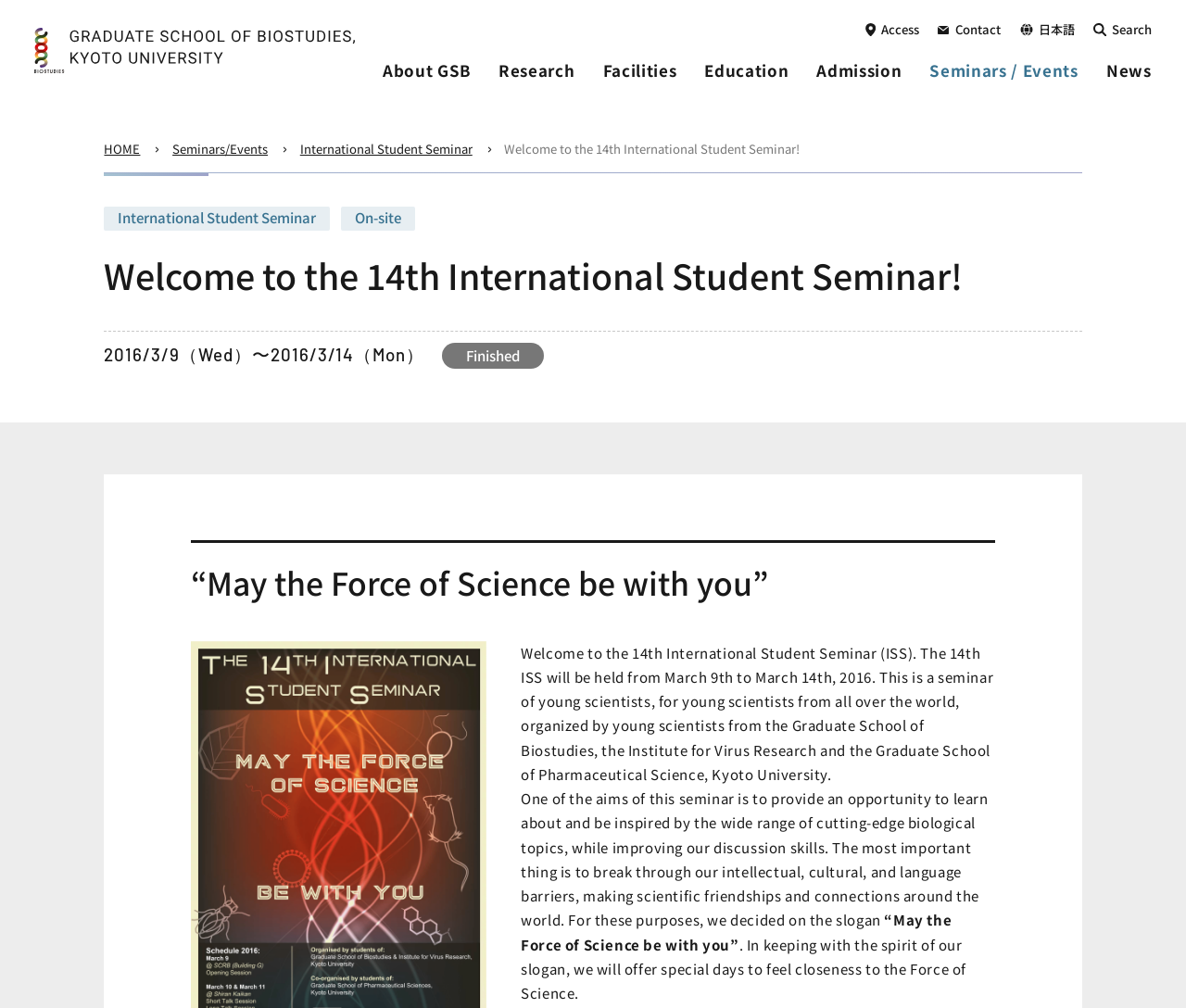Calculate the bounding box coordinates for the UI element based on the following description: "Actions for gender equality". Ensure the coordinates are four float numbers between 0 and 1, i.e., [left, top, right, bottom].

[0.281, 0.249, 0.439, 0.291]